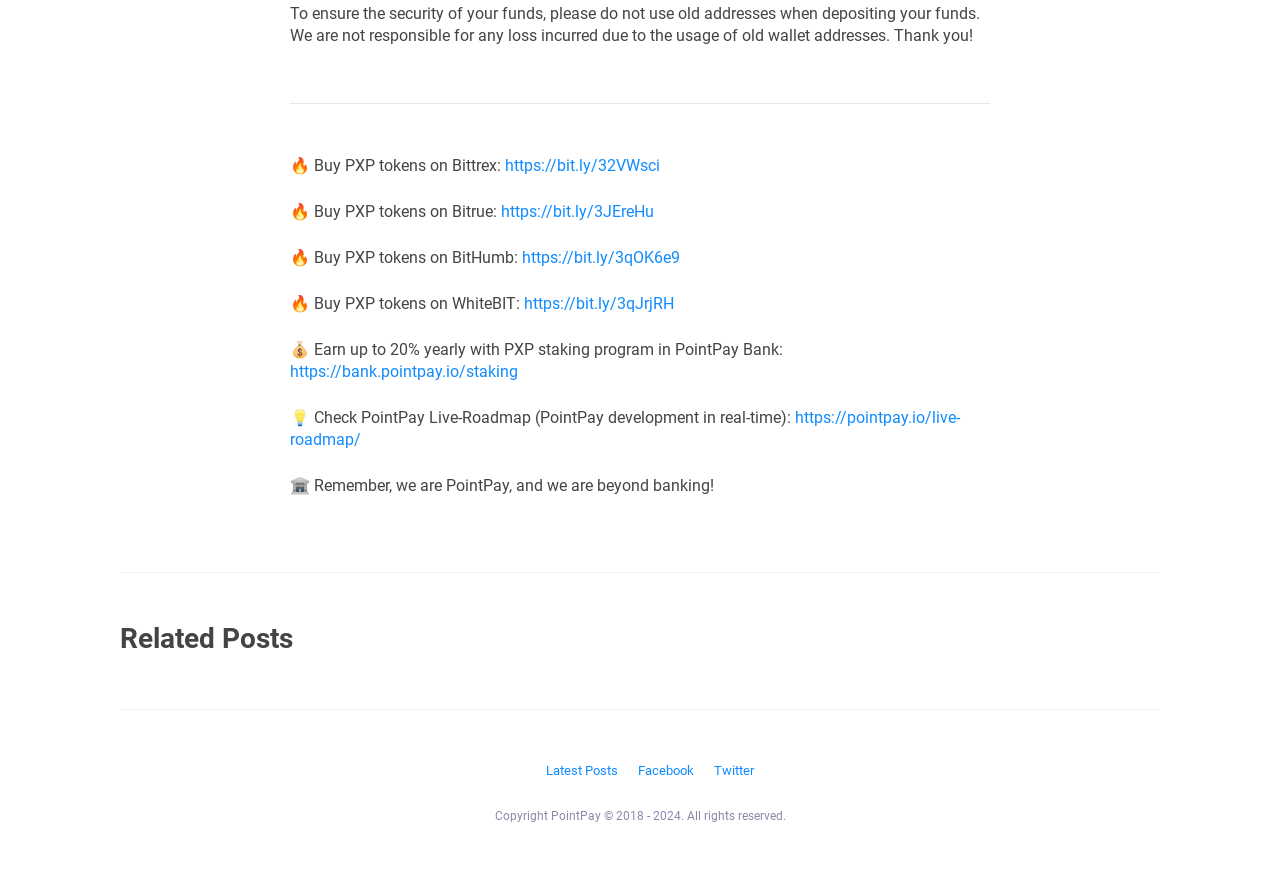Could you highlight the region that needs to be clicked to execute the instruction: "Earn up to 20% yearly with PXP staking program in PointPay Bank"?

[0.227, 0.415, 0.405, 0.437]